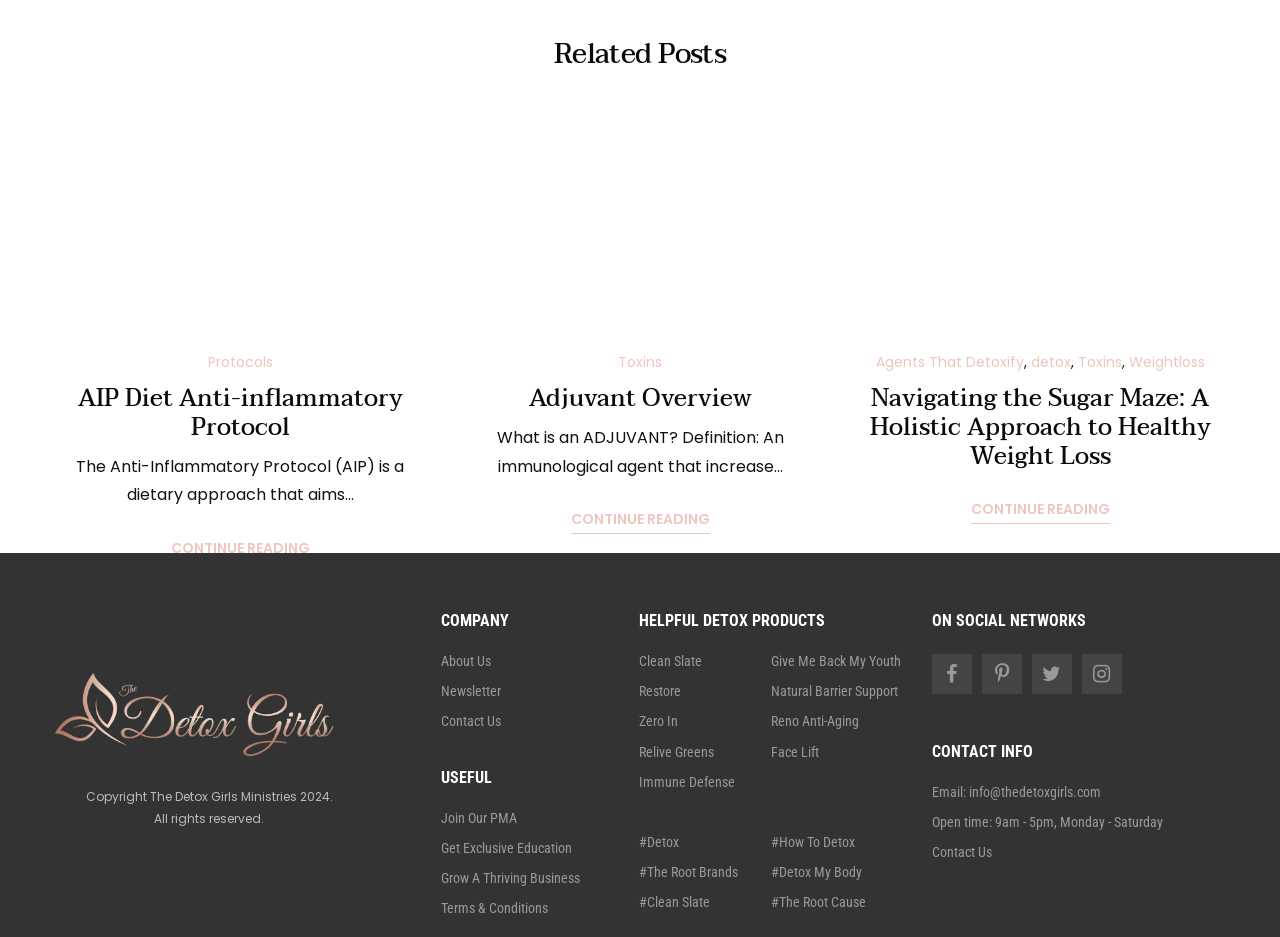Find and indicate the bounding box coordinates of the region you should select to follow the given instruction: "Follow us on social media".

None